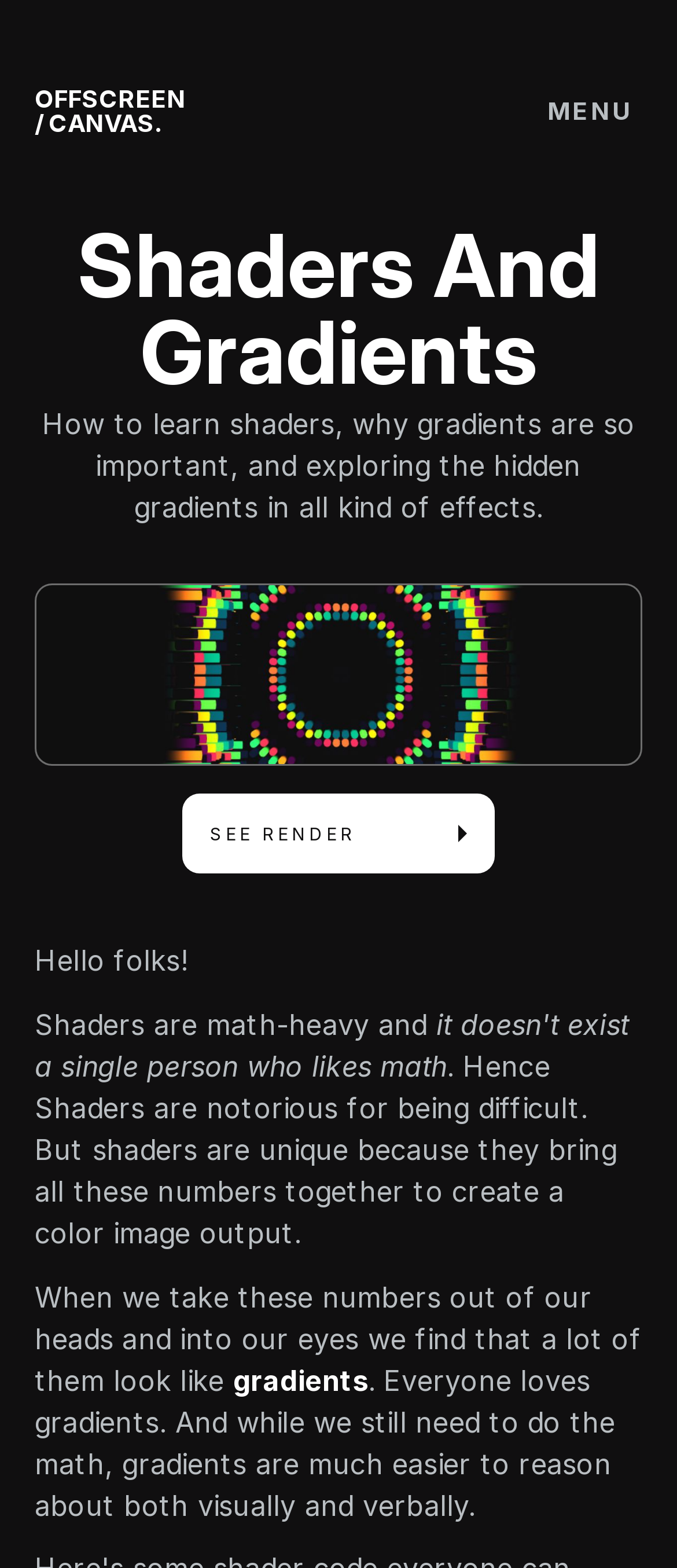Generate a comprehensive description of the webpage content.

This webpage is about shaders and gradients, with a focus on learning and understanding their importance. At the top, there is a canvas element that spans the entire width of the page, taking up about 73.5% of the screen height. Above this canvas, there is a link labeled "OFFSCREEN / CANVAS." on the left side, and a "MENU" button on the right side.

Below the canvas, there is a main section that contains the majority of the content. The title "Shaders And Gradients" is prominently displayed at the top, followed by a brief summary of the page's content. Below the title, there is a cover image related to shaders and gradients.

The main content of the page is divided into several paragraphs of text, starting with a greeting and an introduction to shaders. The text explains that shaders are math-heavy and can be difficult to understand, but they bring numbers together to create a color image output. The text then transitions to discussing gradients, which are visually and verbally easier to reason about.

Throughout the main content, there are several links to other pages, including "SEE RENDER", "ISSUES", "RENDERS", "ABOUT", and "TWITTER". These links are positioned on the left side of the page, with the "SEE RENDER" link accompanied by a small image.